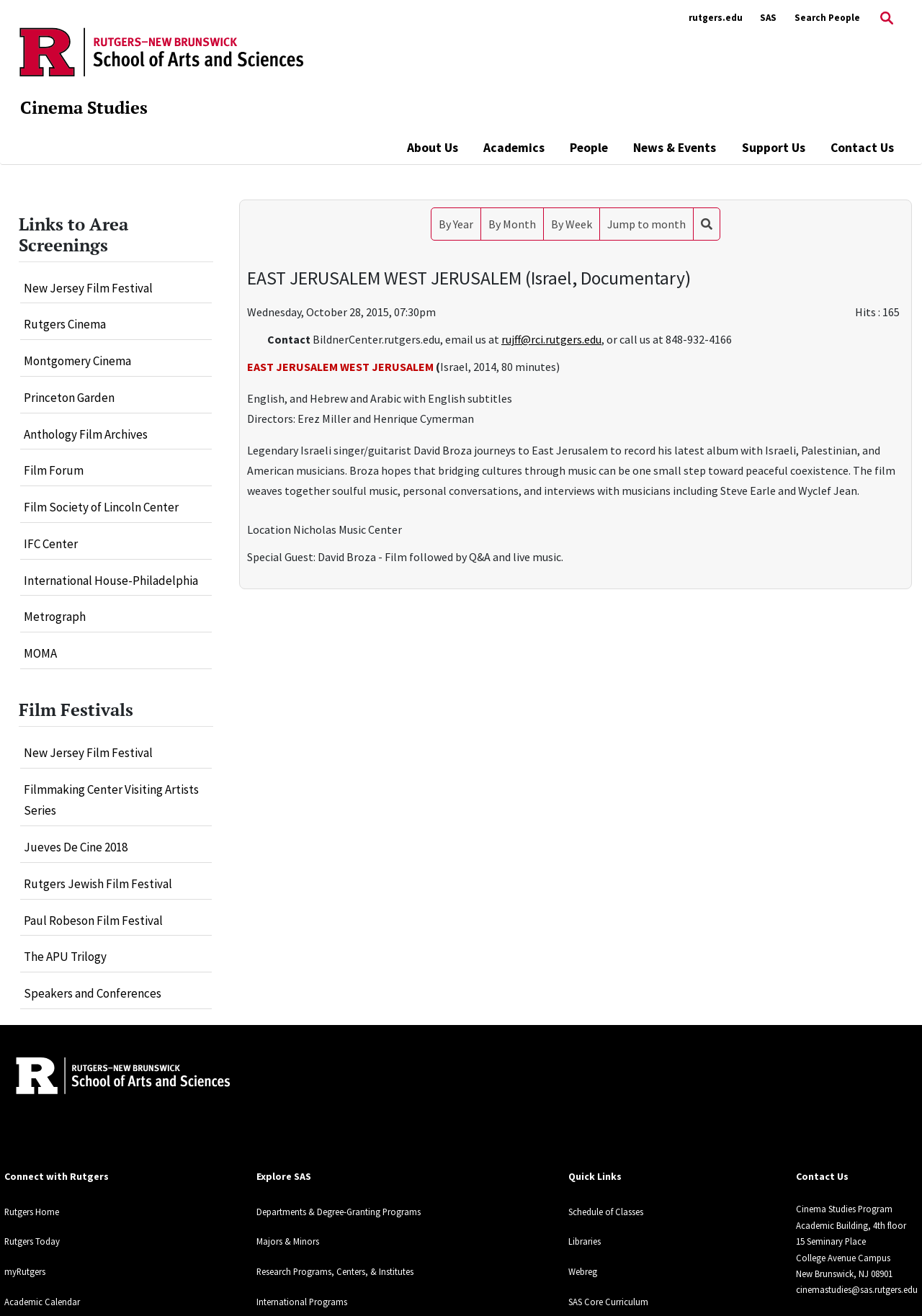Point out the bounding box coordinates of the section to click in order to follow this instruction: "View the 'About Us' page".

[0.441, 0.105, 0.497, 0.119]